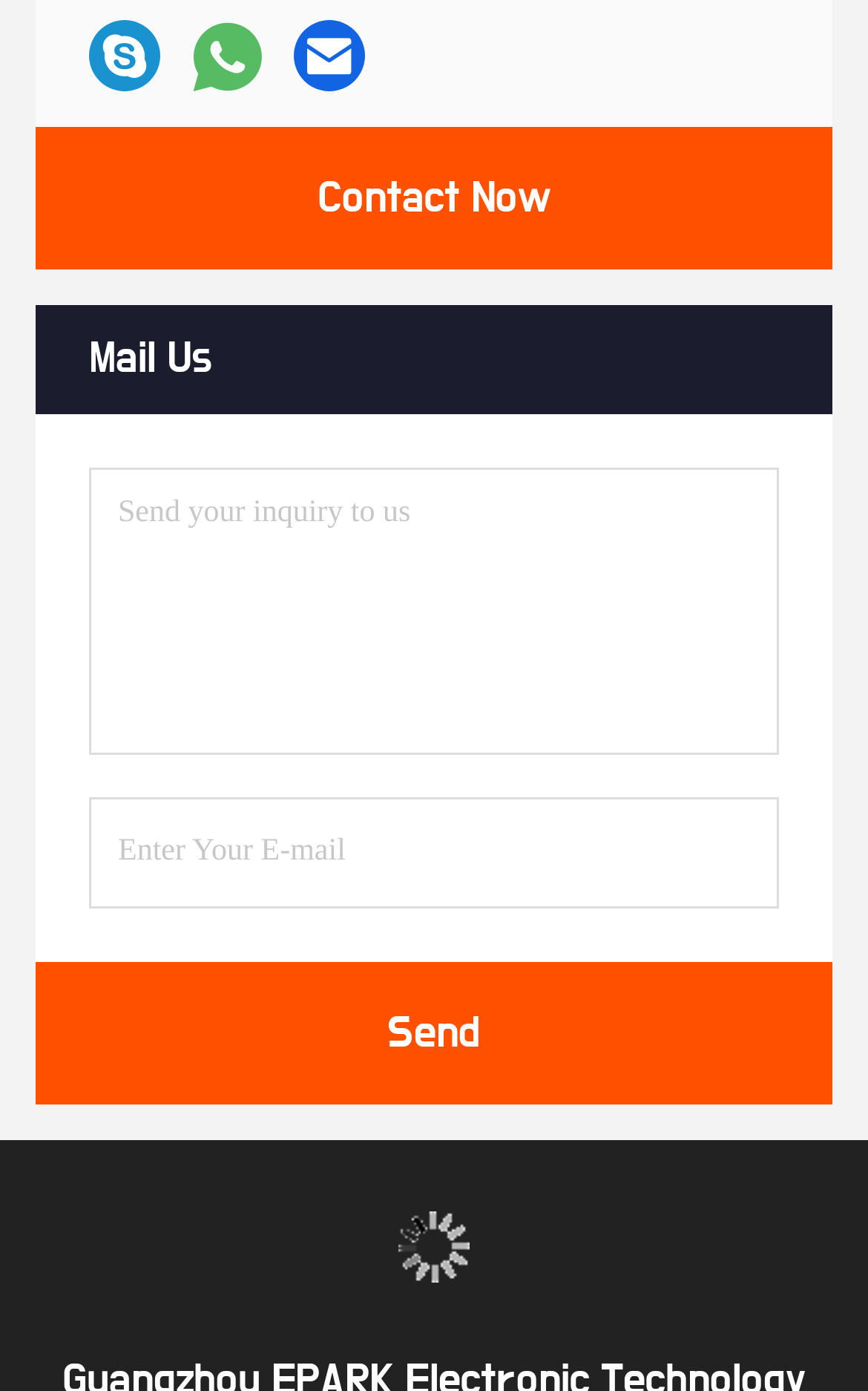Please identify the bounding box coordinates for the region that you need to click to follow this instruction: "Enter your inquiry".

[0.103, 0.336, 0.897, 0.543]